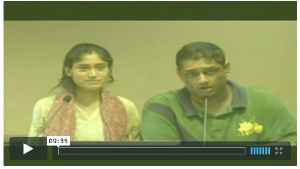How many students are participating in the discussion?
Please provide a comprehensive answer to the question based on the webpage screenshot.

The image features a video thumbnail that captures two students, a young woman and a young man, as they appear to participate in a discussion or presentation, indicating that there are two students involved.